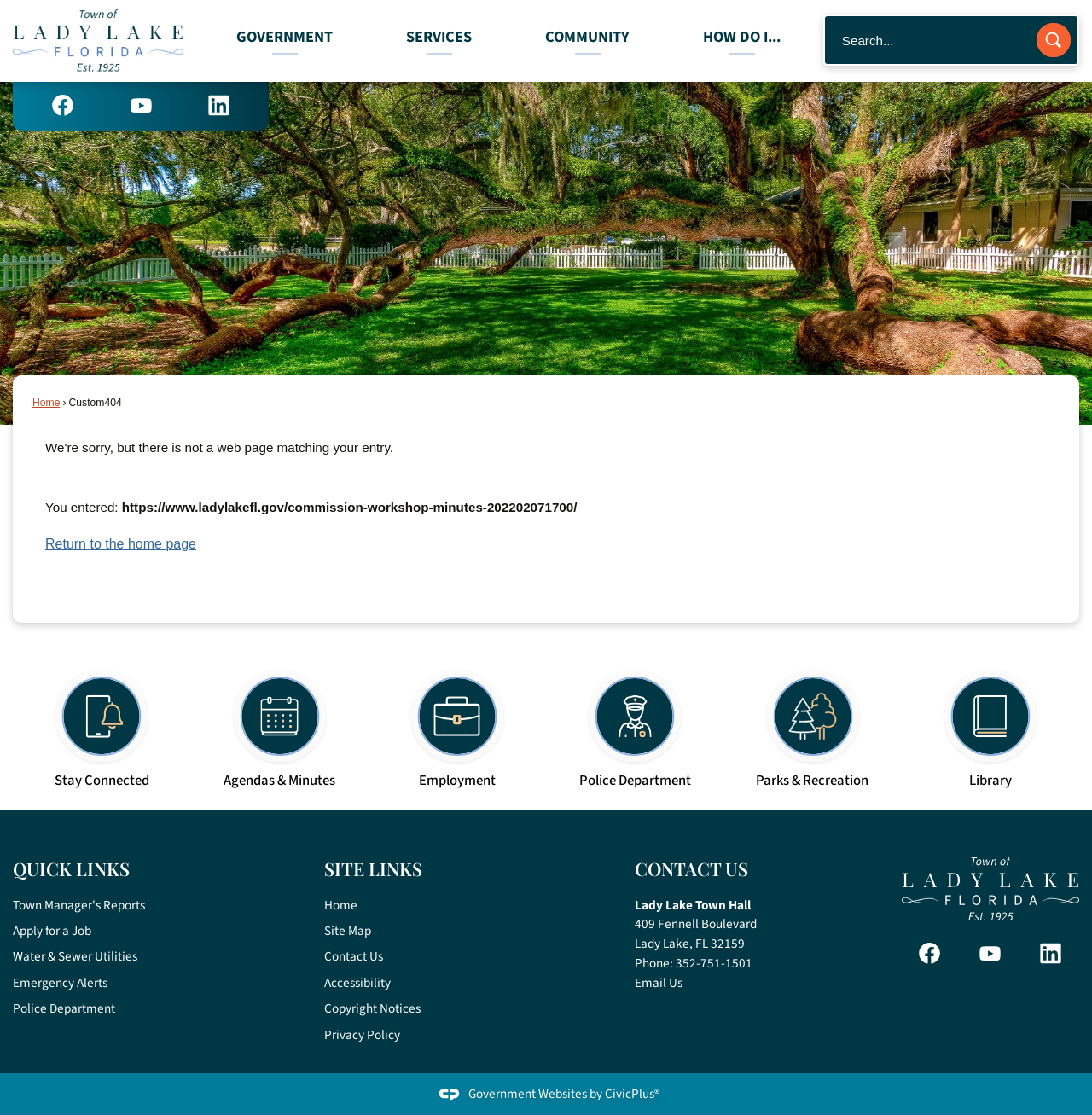Answer the following query with a single word or phrase:
What is the phone number of the Lady Lake Town Hall?

352-751-1501